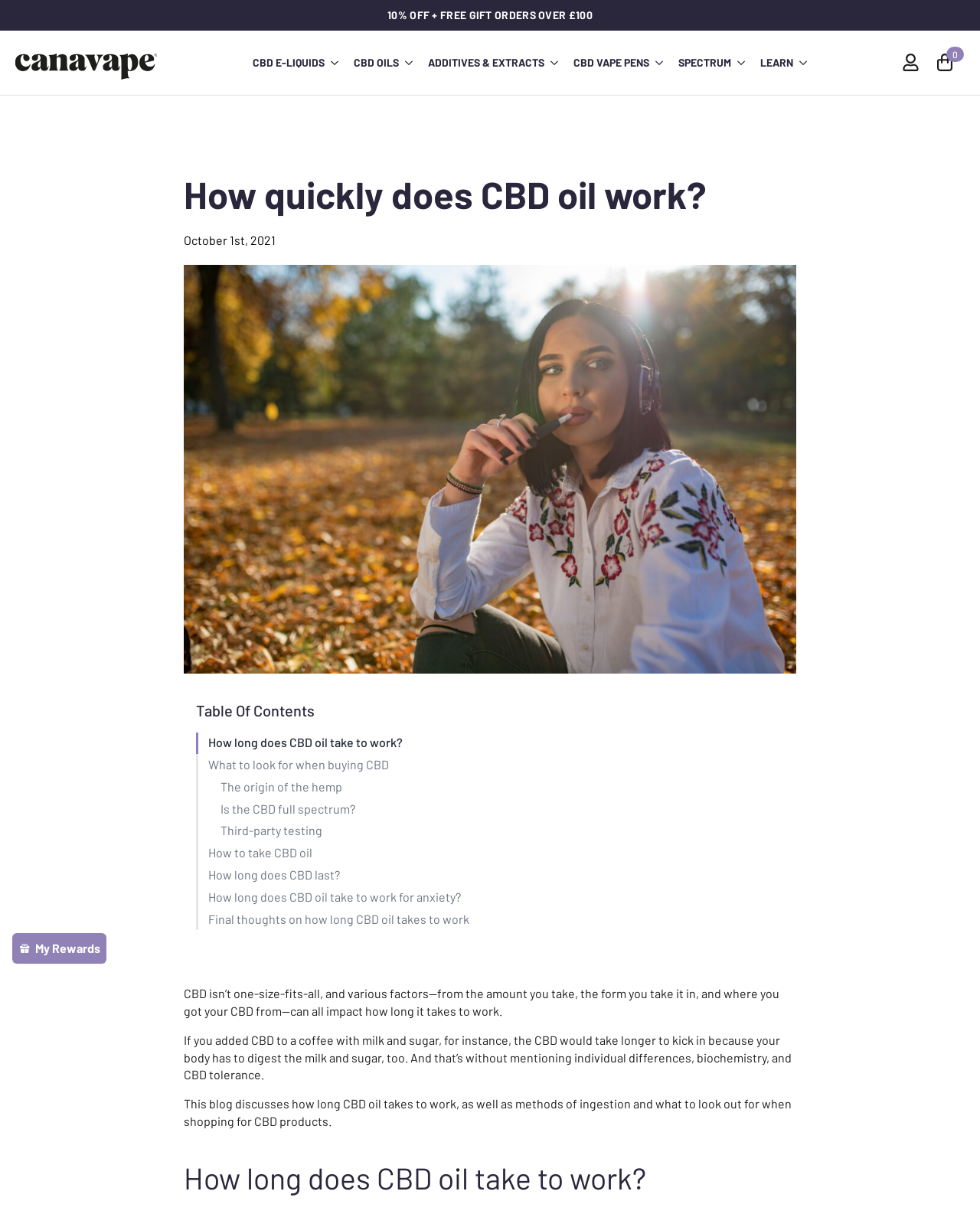How many submenu items are under the 'CBD E-LIQUIDS' button?
Answer with a single word or short phrase according to what you see in the image.

1